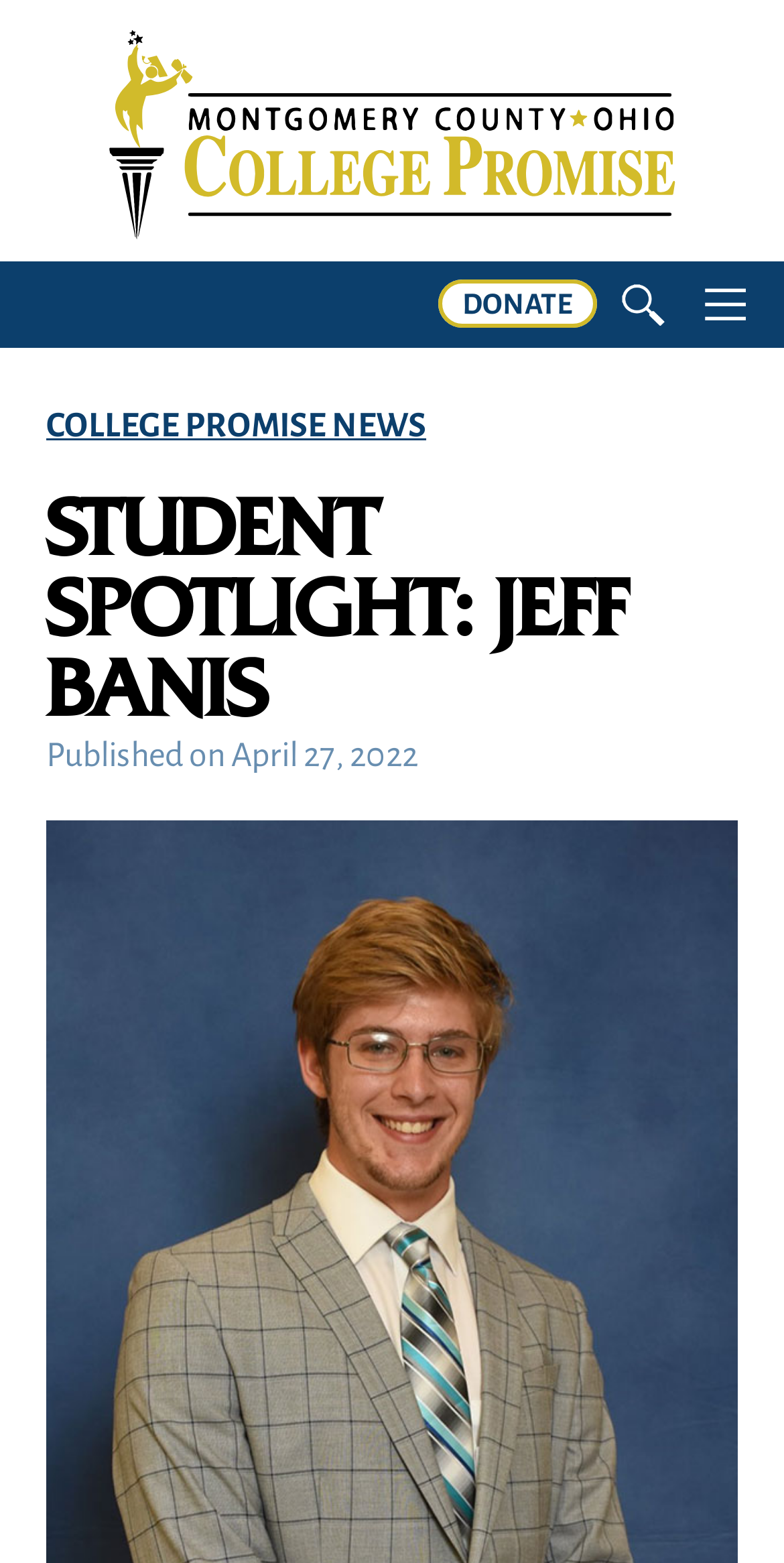Extract the primary heading text from the webpage.

STUDENT SPOTLIGHT: JEFF BANIS